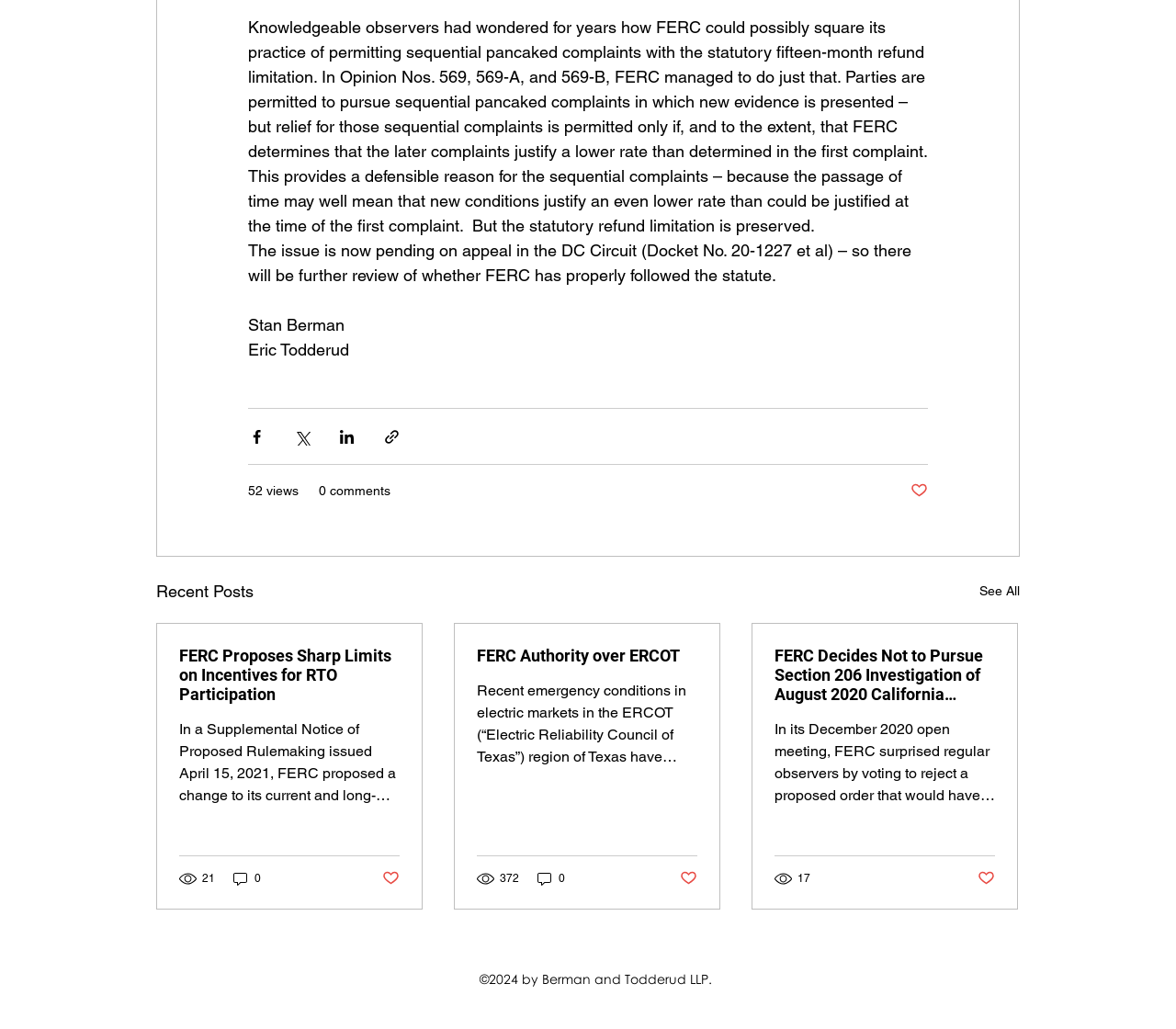What is the name of the author of the first article?
Based on the image, answer the question with as much detail as possible.

I found the name 'Stan Berman' in the StaticText element with bounding box coordinates [0.211, 0.306, 0.293, 0.325], which is located below the main text of the first article.